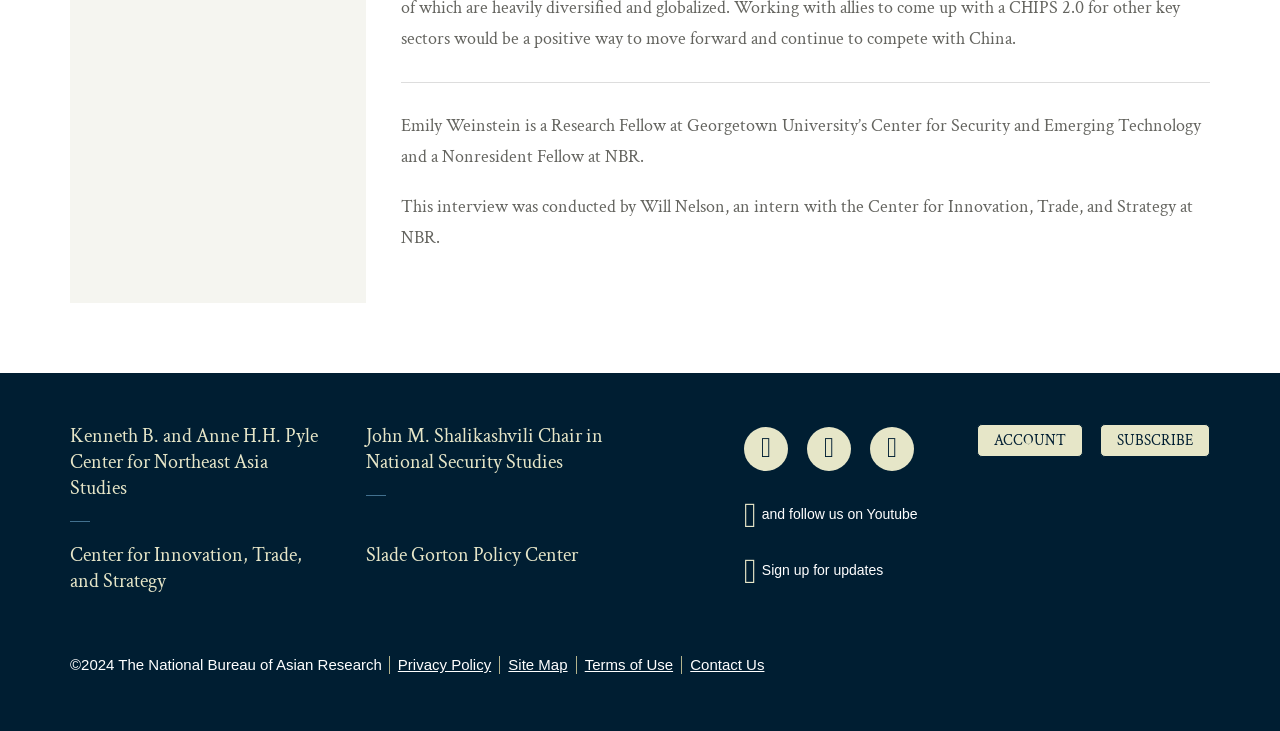Identify the bounding box coordinates of the region that needs to be clicked to carry out this instruction: "View the Privacy Policy". Provide these coordinates as four float numbers ranging from 0 to 1, i.e., [left, top, right, bottom].

[0.305, 0.897, 0.391, 0.922]